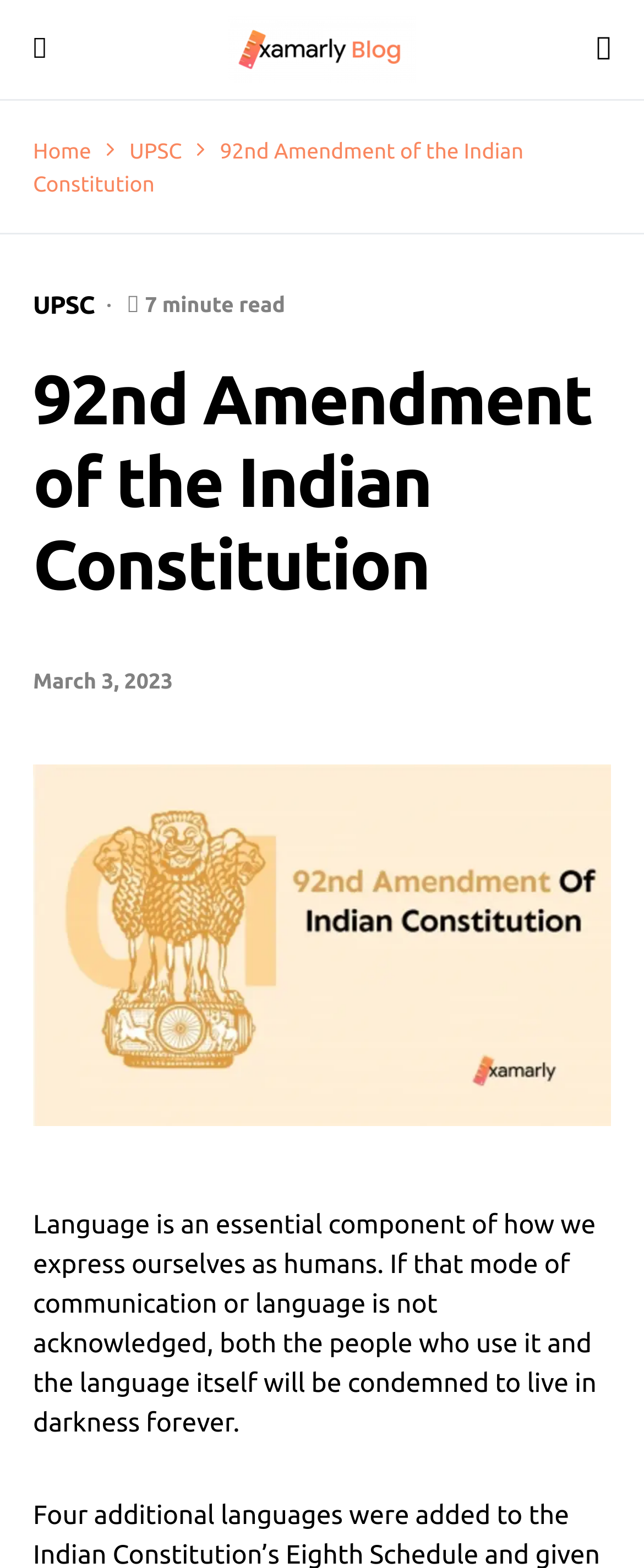What is the name of the website?
Refer to the image and give a detailed answer to the query.

I found the answer by looking at the link 'Examarly' located at the top of the webpage, which is also accompanied by an image with the same name. This suggests that 'Examarly' is the name of the website.